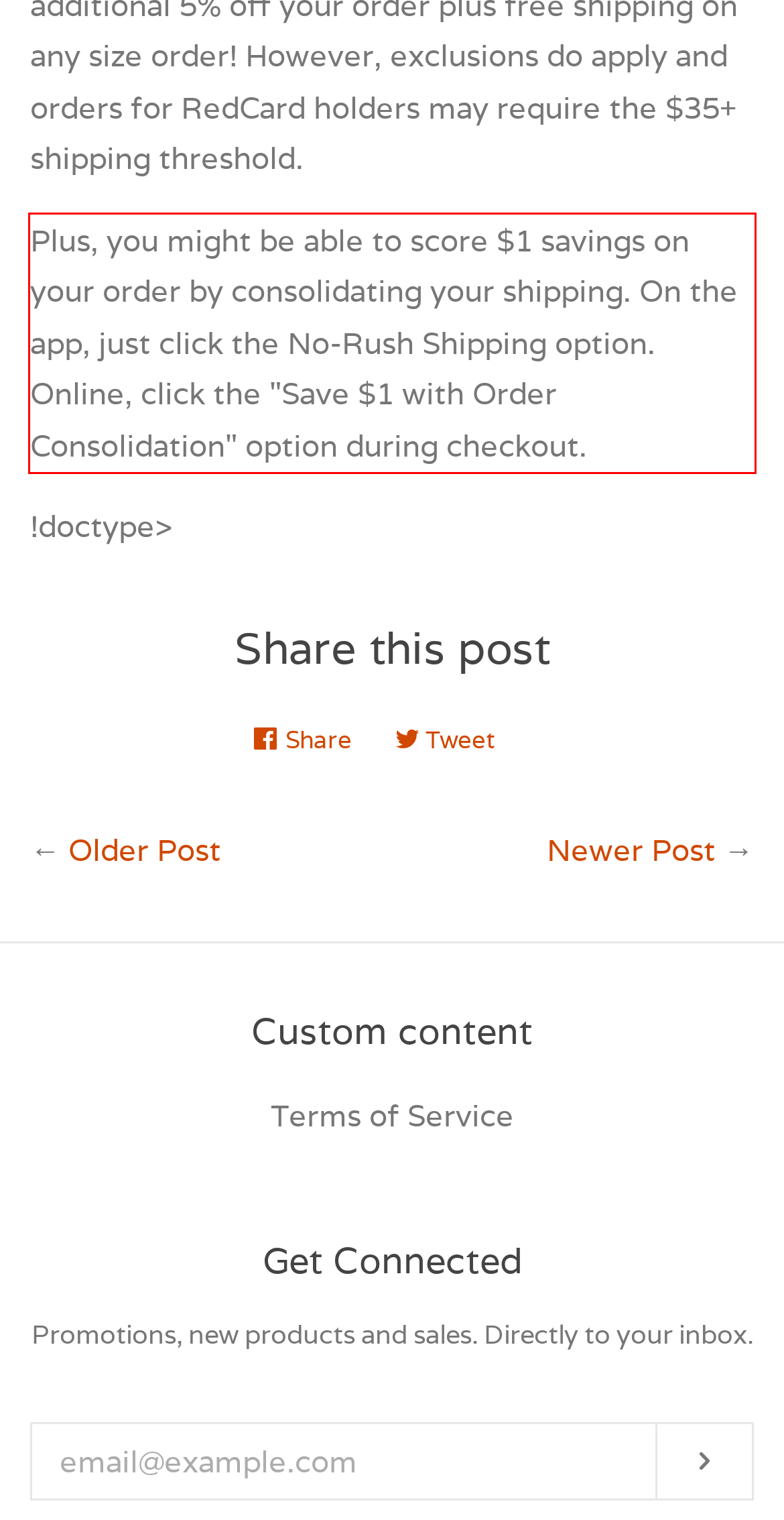Observe the screenshot of the webpage, locate the red bounding box, and extract the text content within it.

Plus, you might be able to score $1 savings on your order by consolidating your shipping. On the app, just click the No-Rush Shipping option. Online, click the "Save $1 with Order Consolidation" option during checkout.